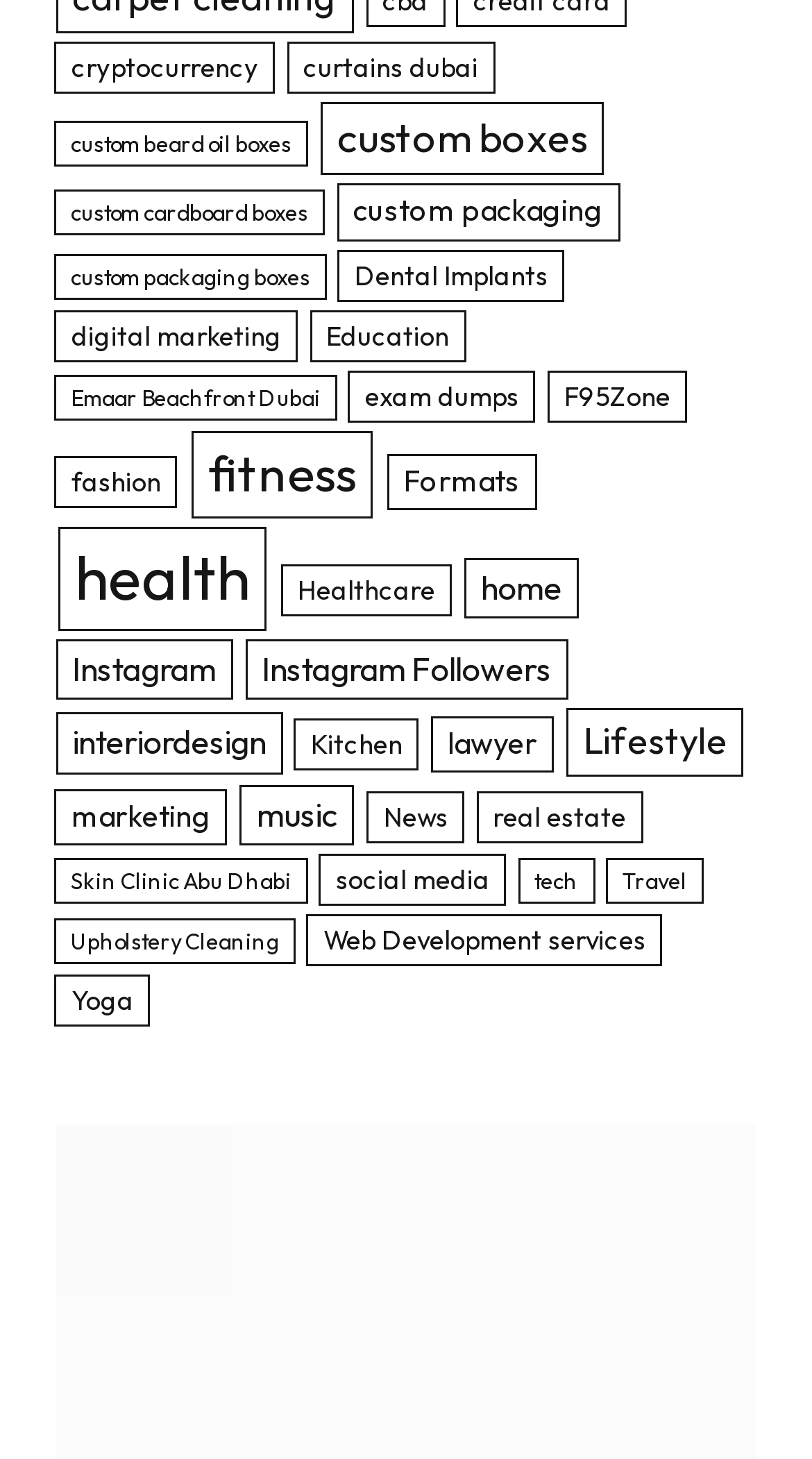Given the description Emaar Beachfront Dubai, predict the bounding box coordinates of the UI element. Ensure the coordinates are in the format (top-left x, top-left y, bottom-right x, bottom-right y) and all values are between 0 and 1.

[0.067, 0.256, 0.416, 0.288]